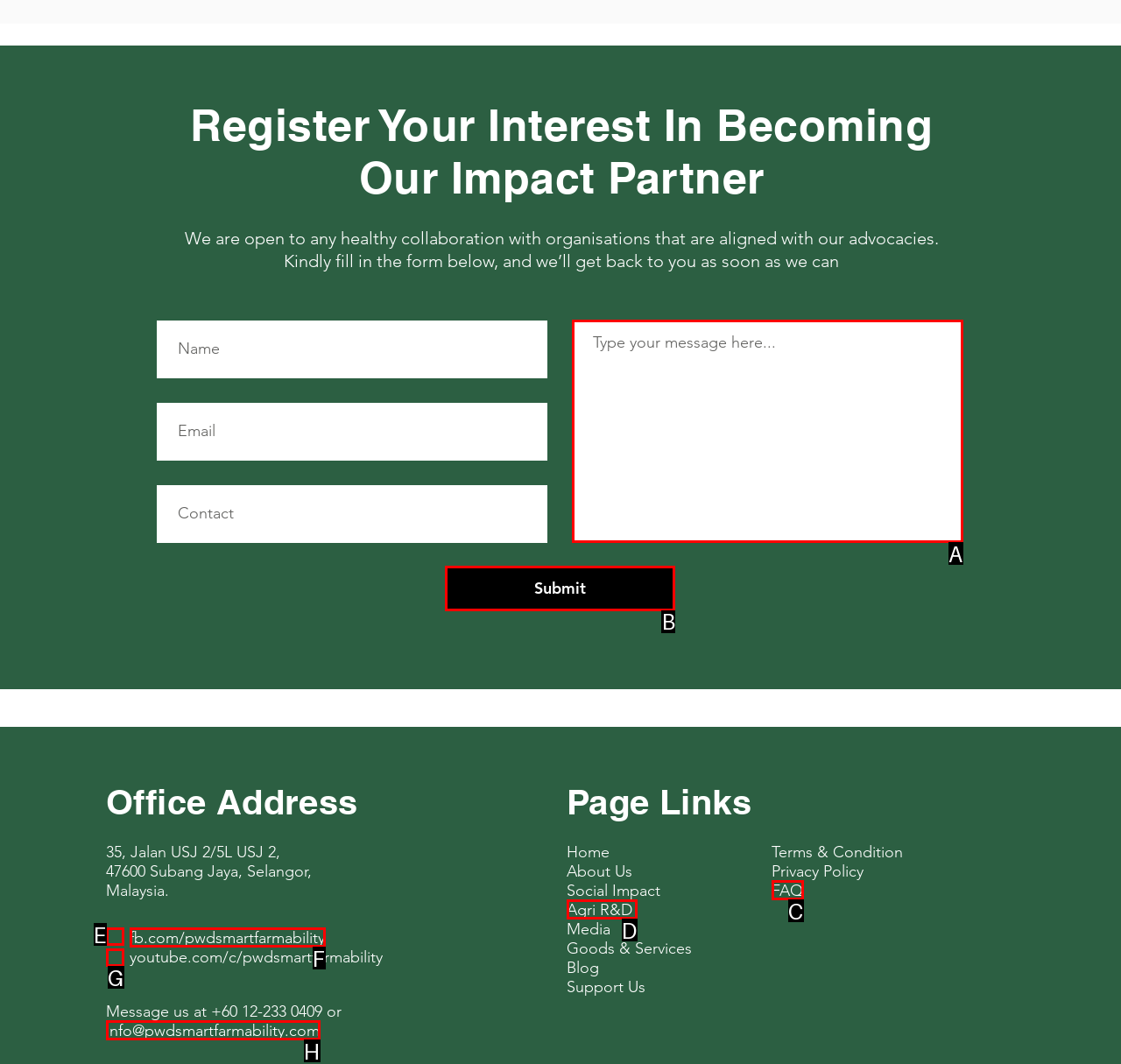Determine the letter of the UI element that will complete the task: Click the submit button
Reply with the corresponding letter.

B